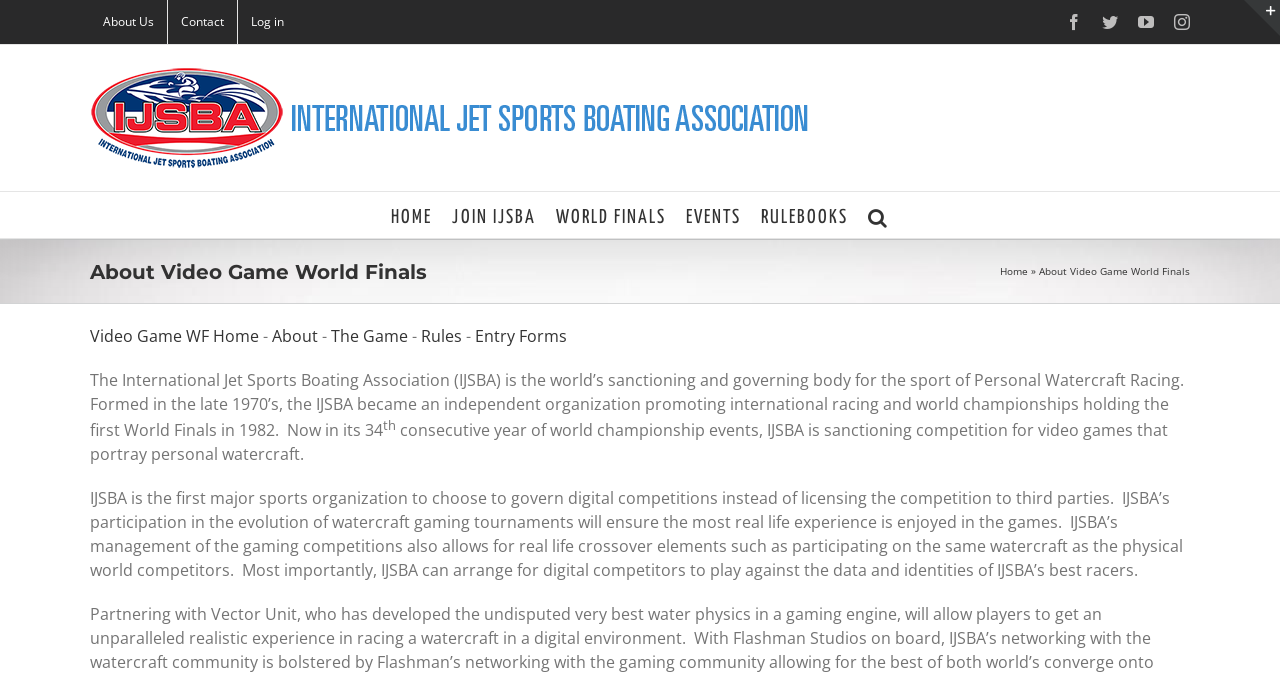Using floating point numbers between 0 and 1, provide the bounding box coordinates in the format (top-left x, top-left y, bottom-right x, bottom-right y). Locate the UI element described here: alt="IJSBA Logo"

[0.07, 0.096, 0.633, 0.254]